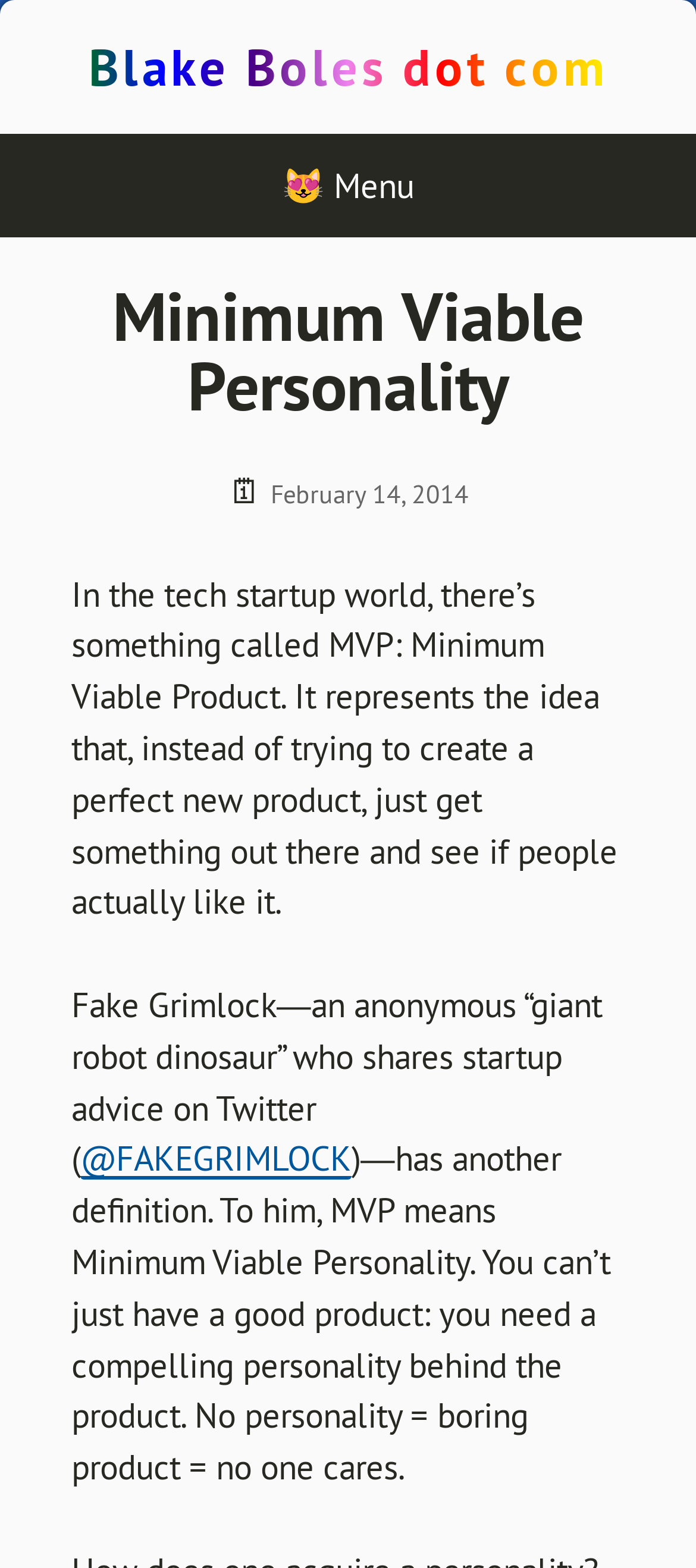Please determine the heading text of this webpage.

Blake Boles dot com